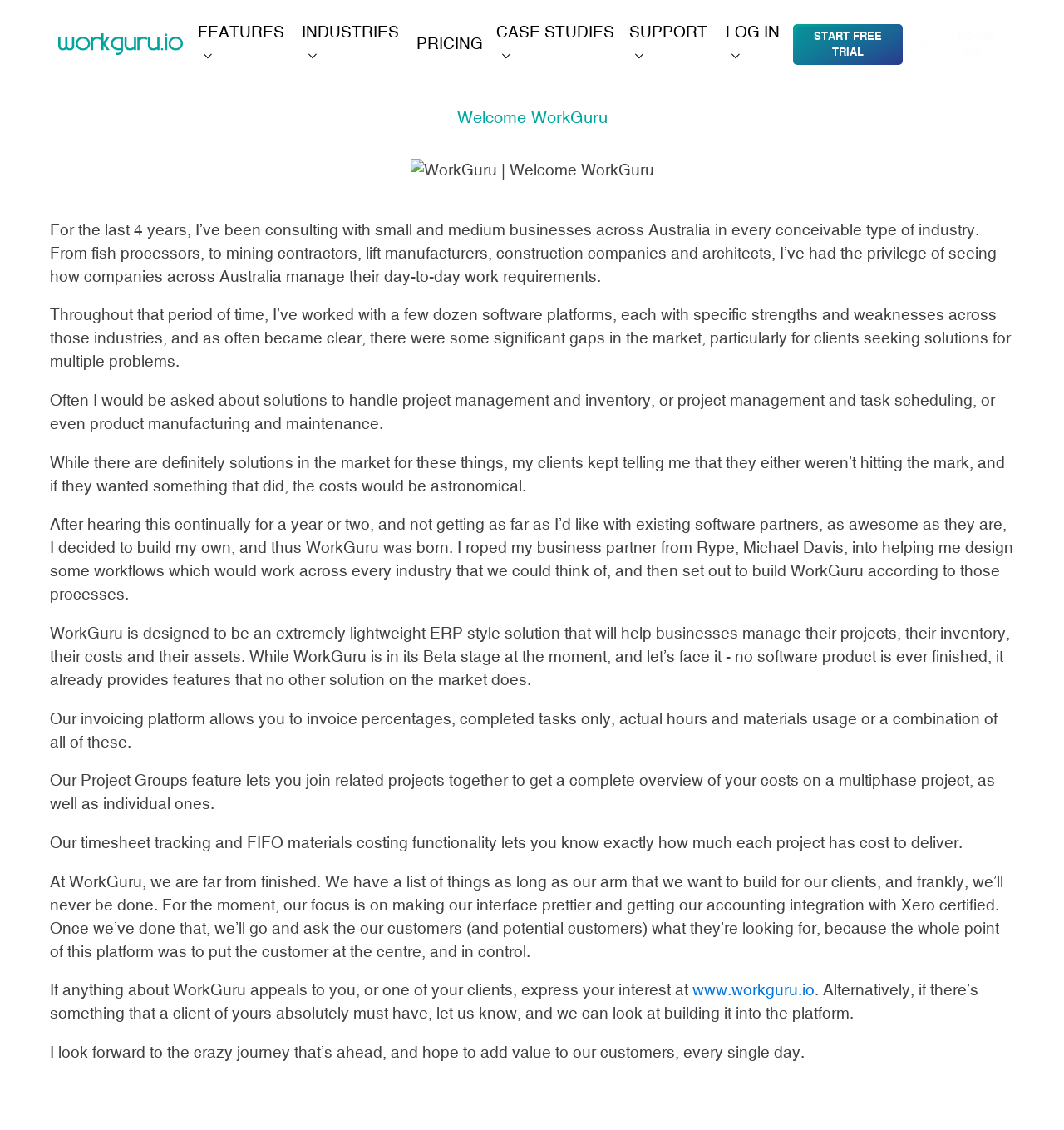Determine the bounding box coordinates of the element's region needed to click to follow the instruction: "Click on the 'www.workguru.io' link". Provide these coordinates as four float numbers between 0 and 1, formatted as [left, top, right, bottom].

[0.651, 0.868, 0.766, 0.884]